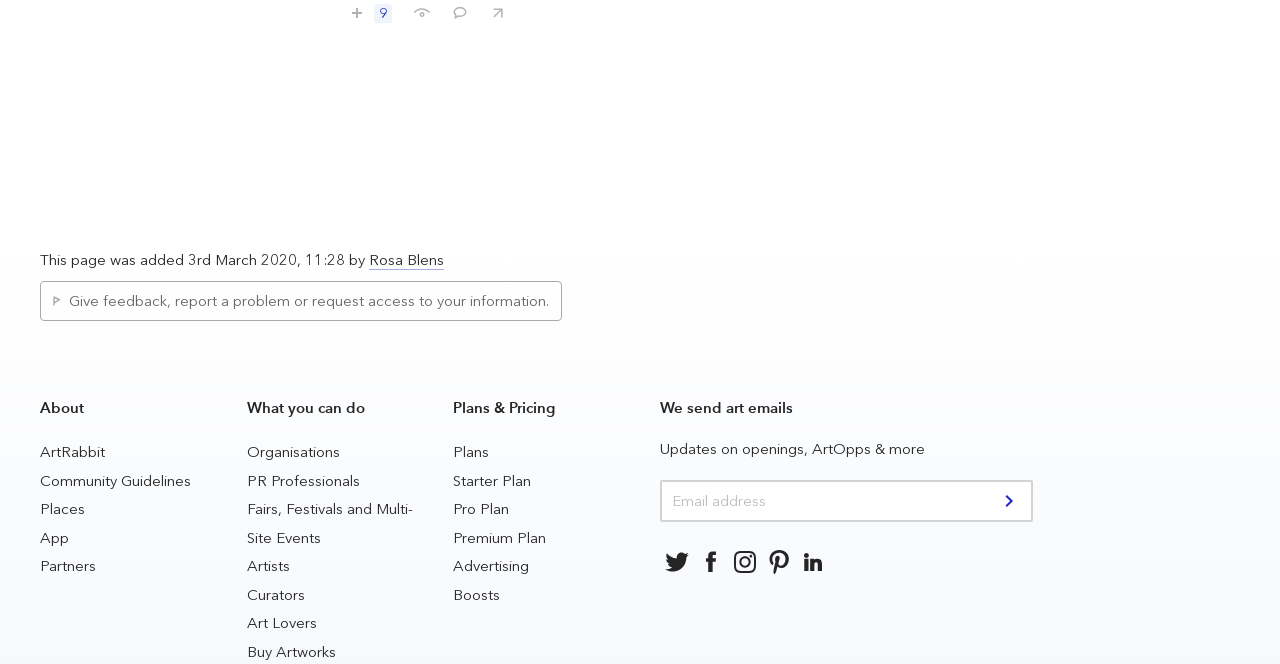Please determine the bounding box coordinates of the section I need to click to accomplish this instruction: "View the 'ArtRabbit' page".

[0.031, 0.668, 0.082, 0.695]